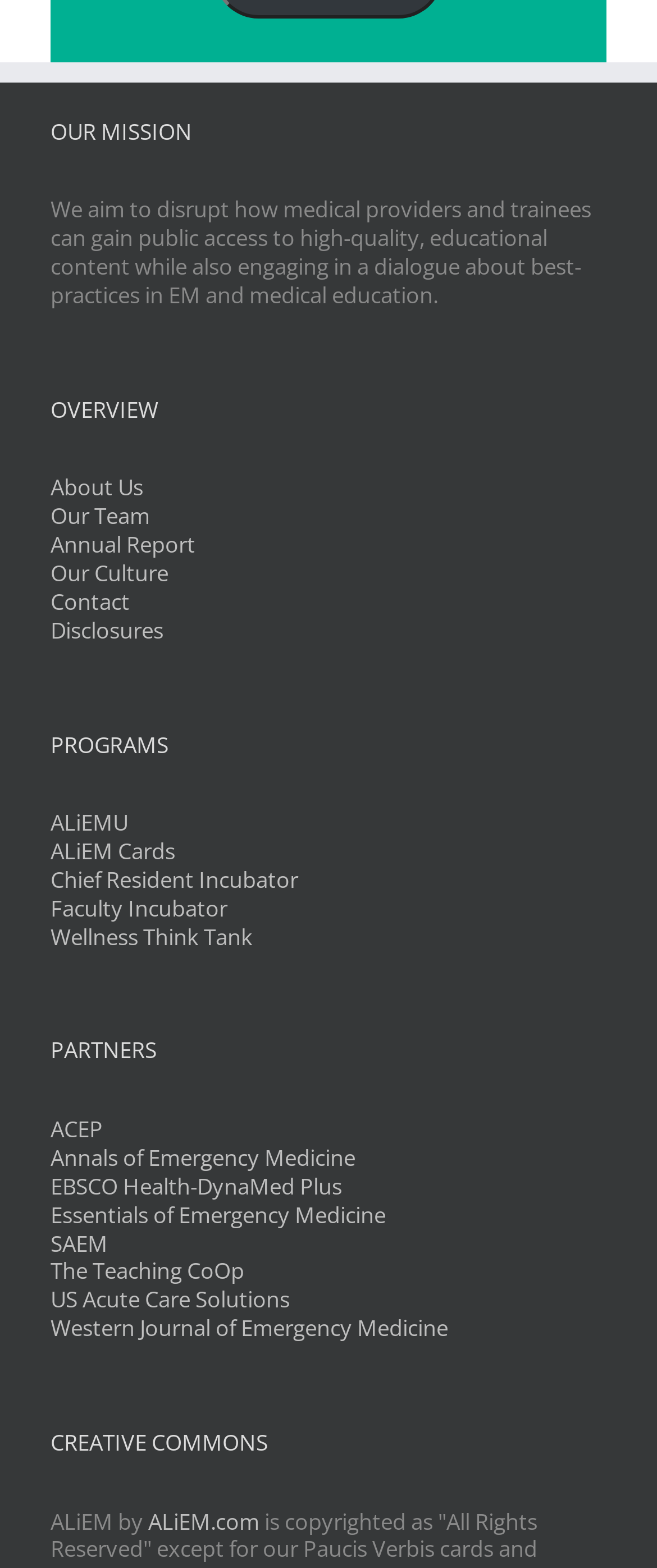Please specify the bounding box coordinates of the clickable region to carry out the following instruction: "Check the Creative Commons information". The coordinates should be four float numbers between 0 and 1, in the format [left, top, right, bottom].

[0.077, 0.91, 0.923, 0.931]